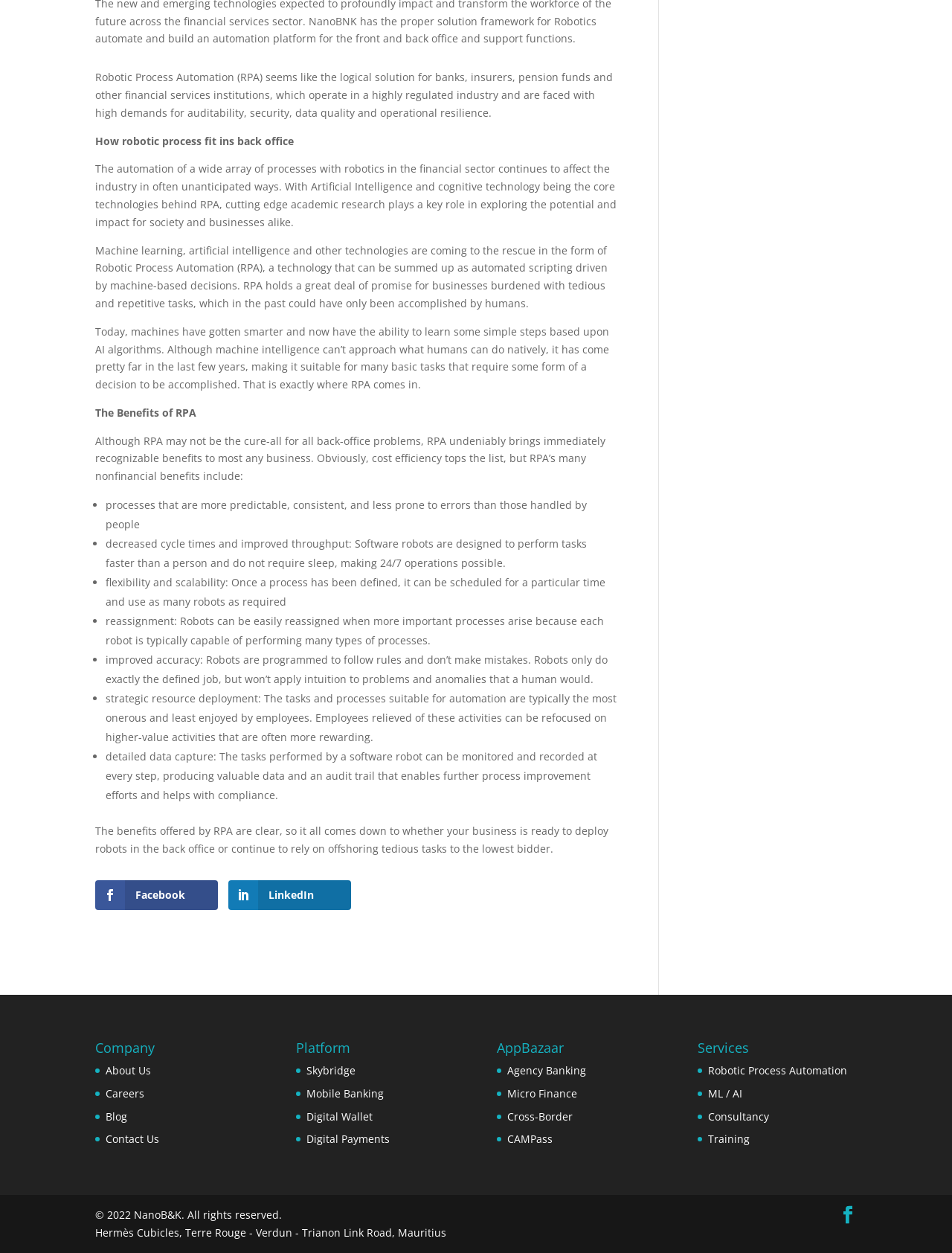Based on the description "ML / AI", find the bounding box of the specified UI element.

[0.744, 0.867, 0.78, 0.878]